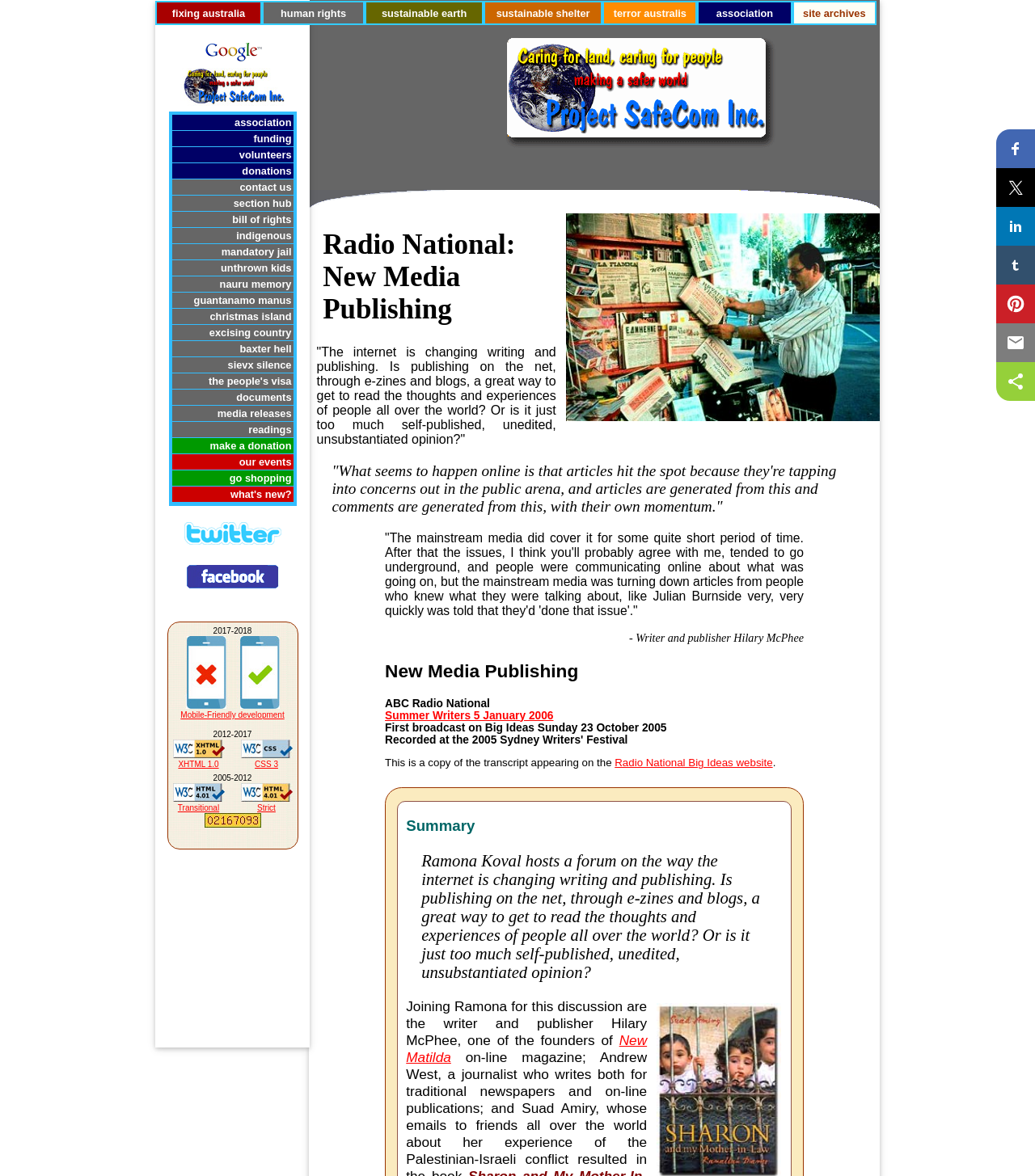Predict the bounding box of the UI element based on this description: "Mobile-Friendly development".

[0.174, 0.604, 0.275, 0.612]